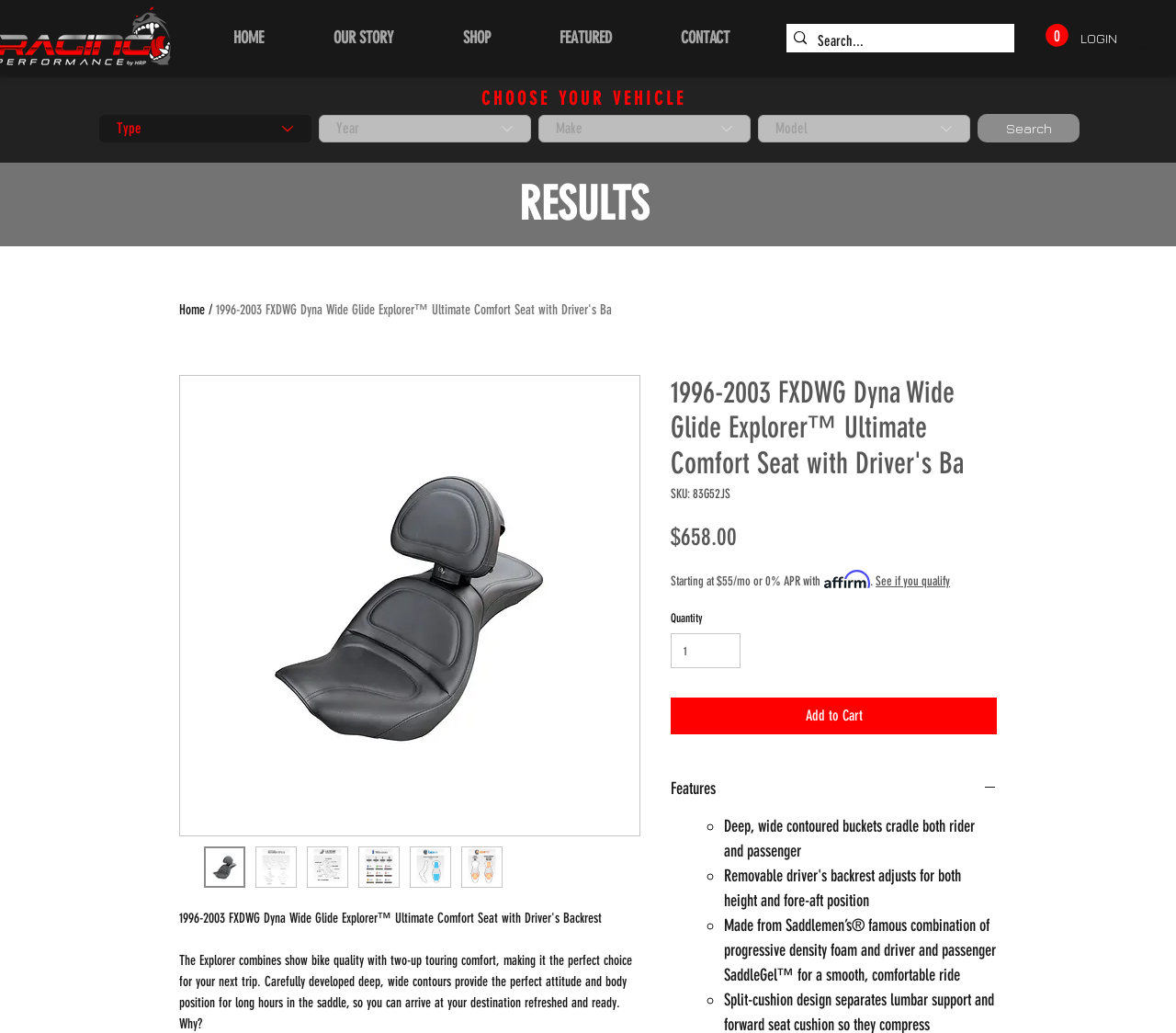What is the material used in the seat?
Craft a detailed and extensive response to the question.

The product description mentions that the seat is made from Saddlemen’s famous combination of progressive density foam and driver and passenger SaddleGel, providing a smooth and comfortable ride.